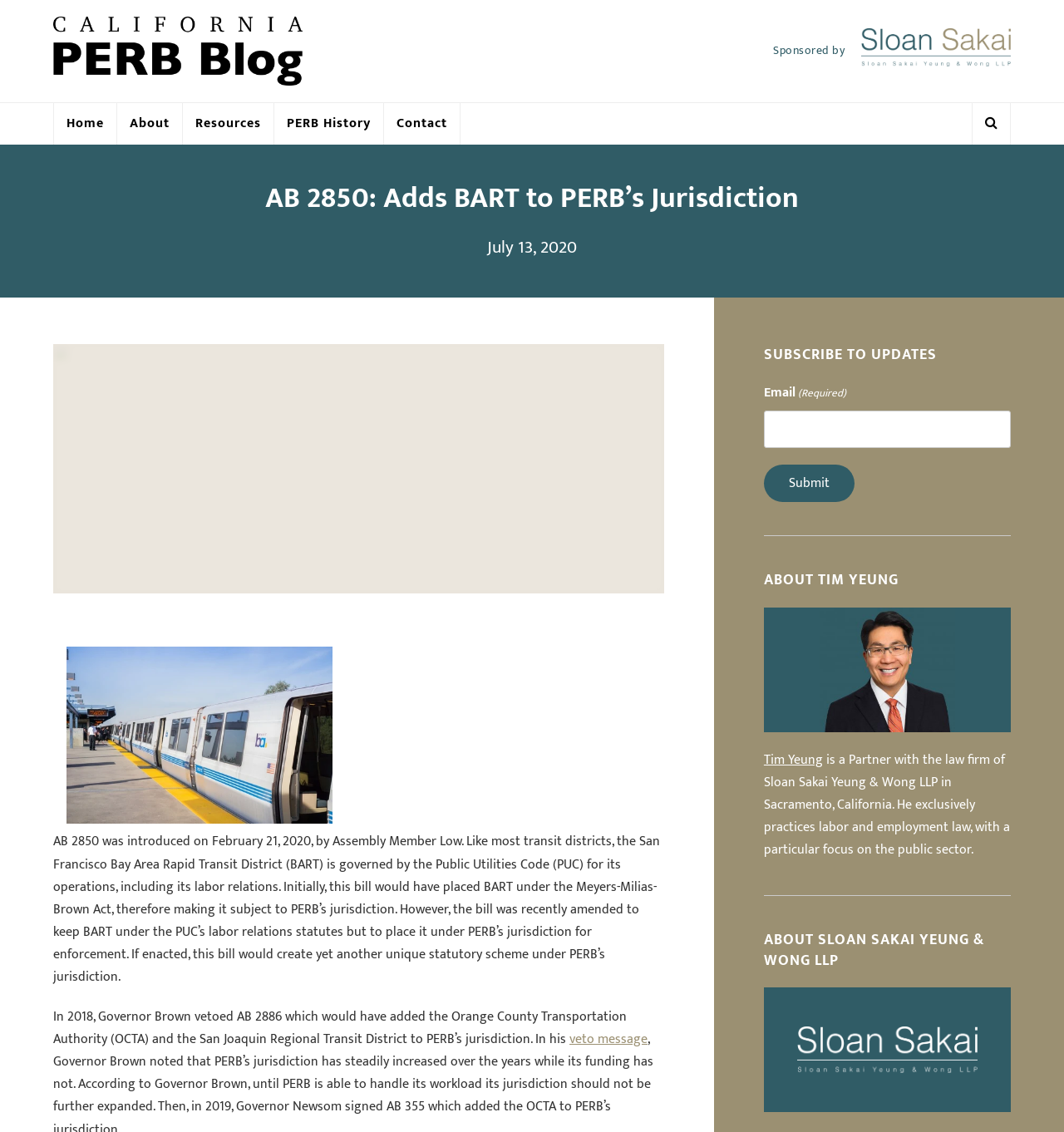Please give the bounding box coordinates of the area that should be clicked to fulfill the following instruction: "Read the 'PERB History' page". The coordinates should be in the format of four float numbers from 0 to 1, i.e., [left, top, right, bottom].

[0.258, 0.091, 0.36, 0.128]